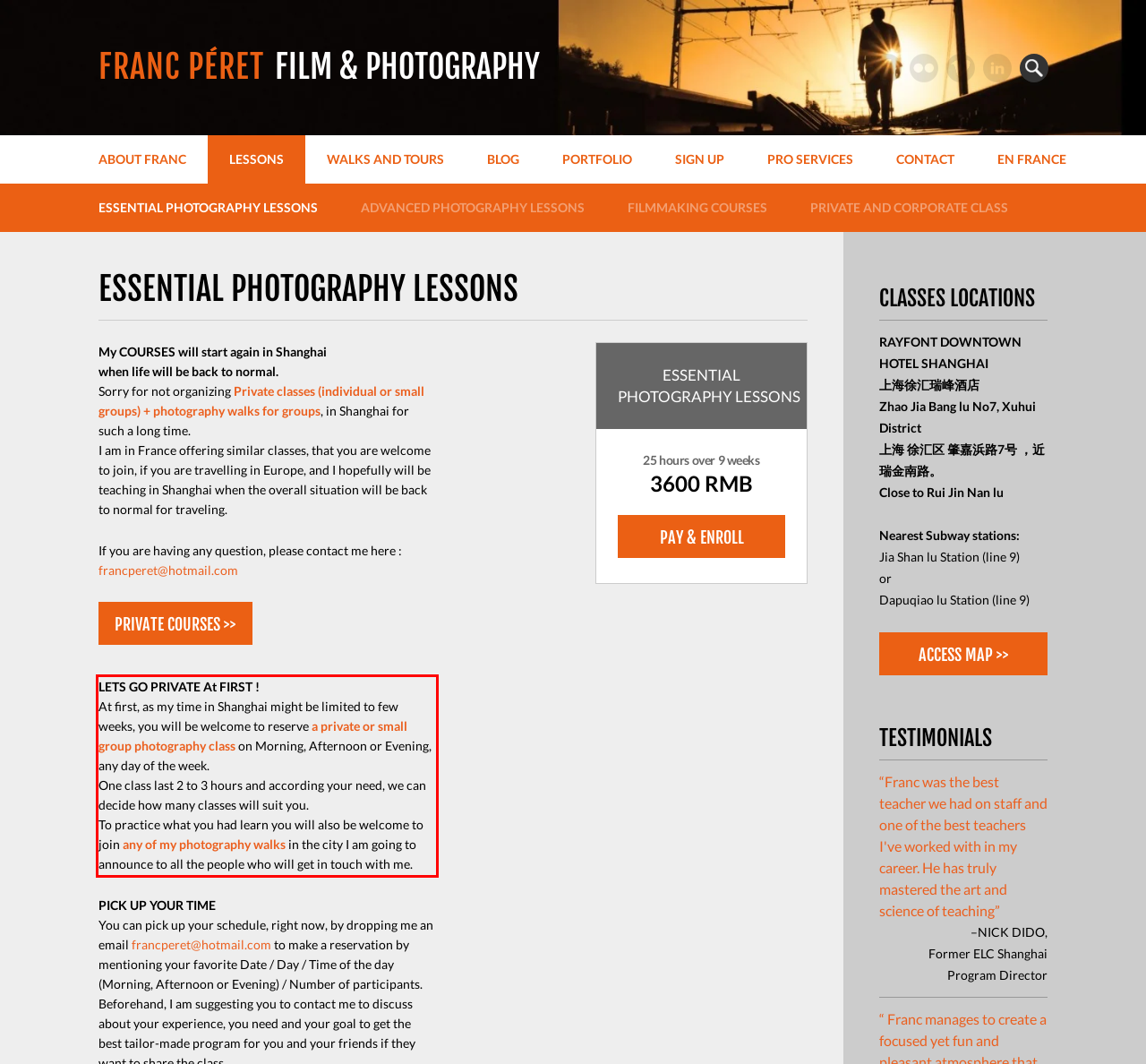You are given a screenshot showing a webpage with a red bounding box. Perform OCR to capture the text within the red bounding box.

LETS GO PRIVATE At FIRST ! At first, as my time in Shanghai might be limited to few weeks, you will be welcome to reserve a private or small group photography class on Morning, Afternoon or Evening, any day of the week. One class last 2 to 3 hours and according your need, we can decide how many classes will suit you. To practice what you had learn you will also be welcome to join any of my photography walks in the city I am going to announce to all the people who will get in touch with me.